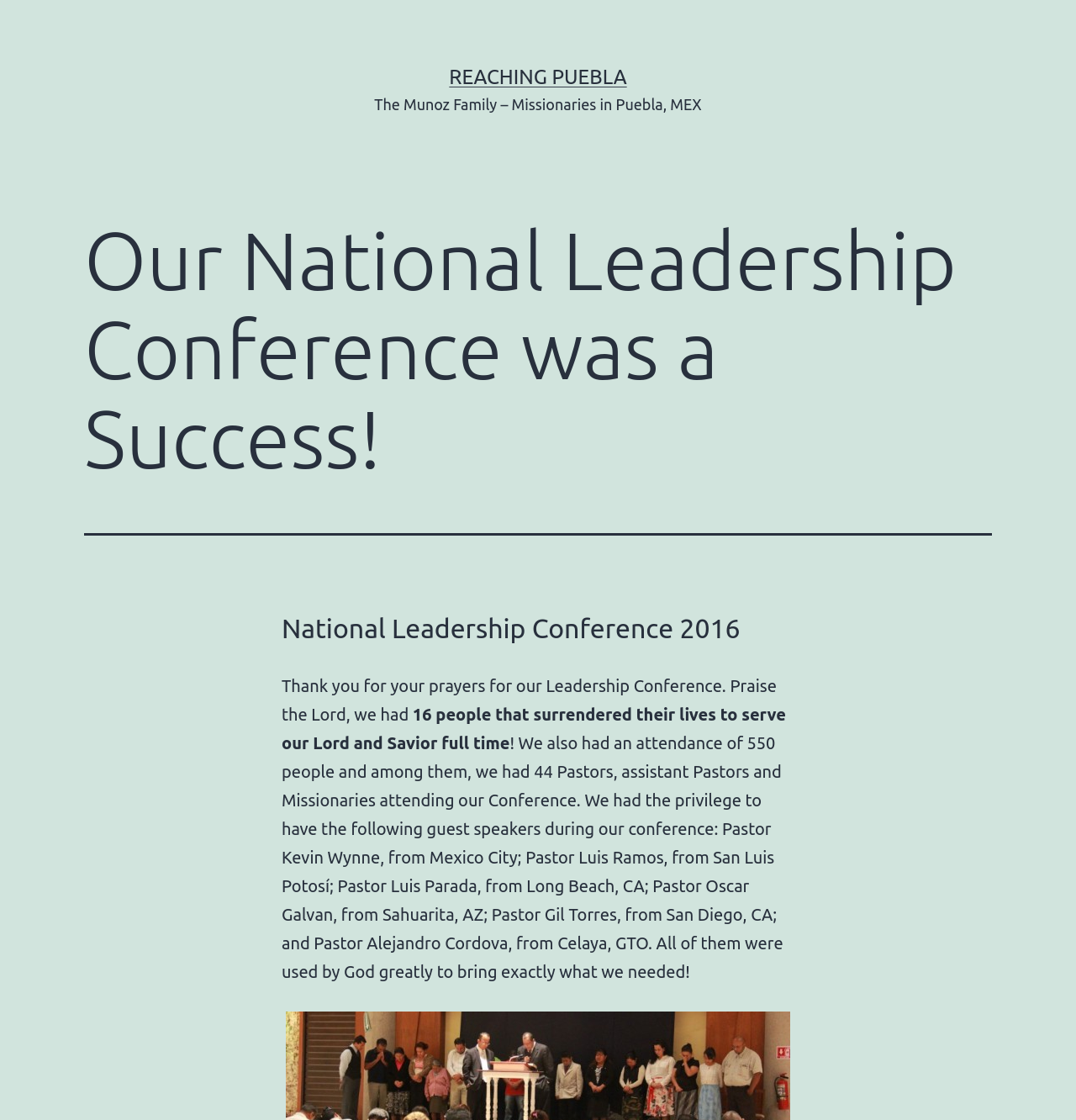Respond with a single word or phrase:
How many people attended the National Leadership Conference?

550